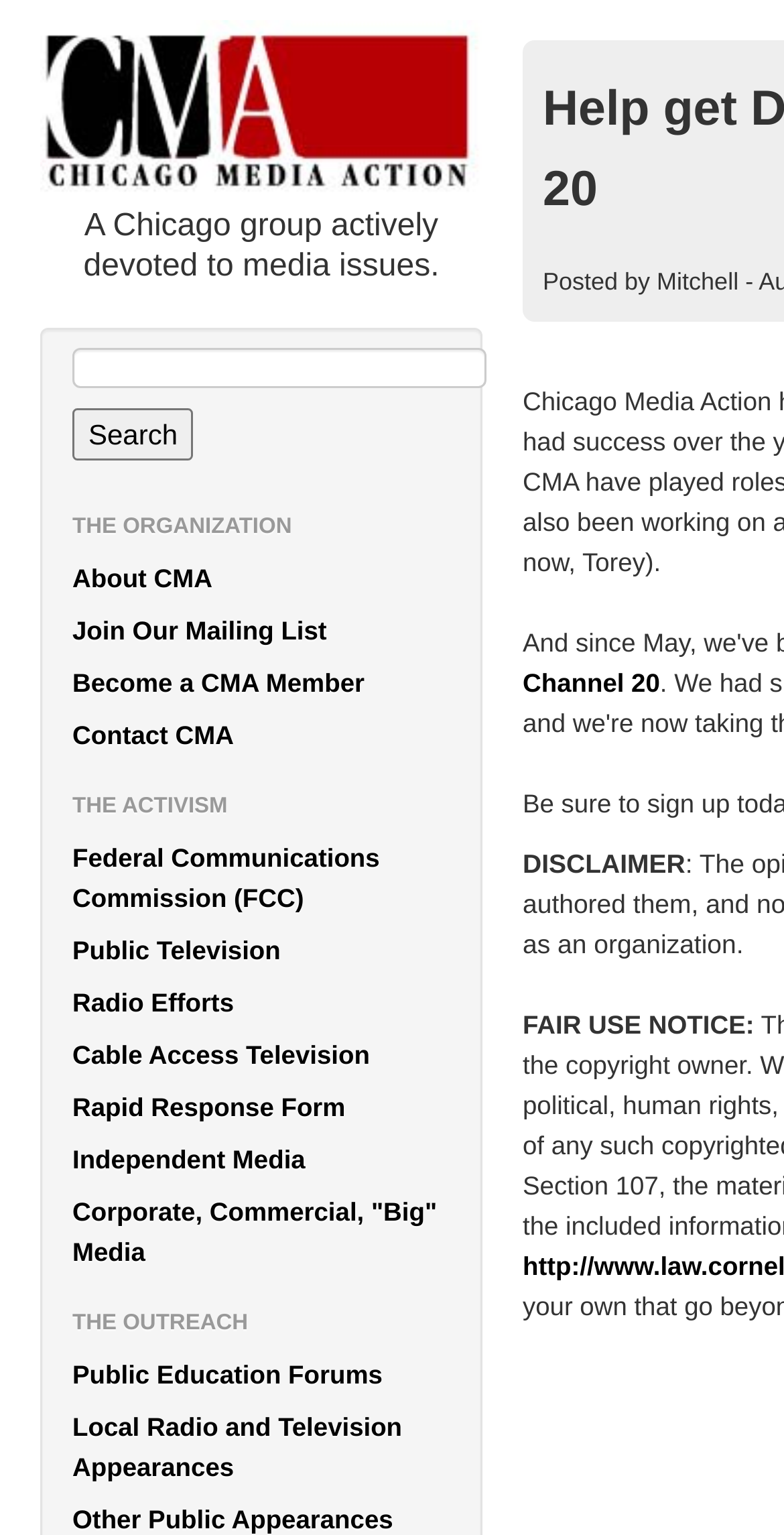Could you locate the bounding box coordinates for the section that should be clicked to accomplish this task: "Explore federal communications commission".

[0.054, 0.543, 0.613, 0.603]